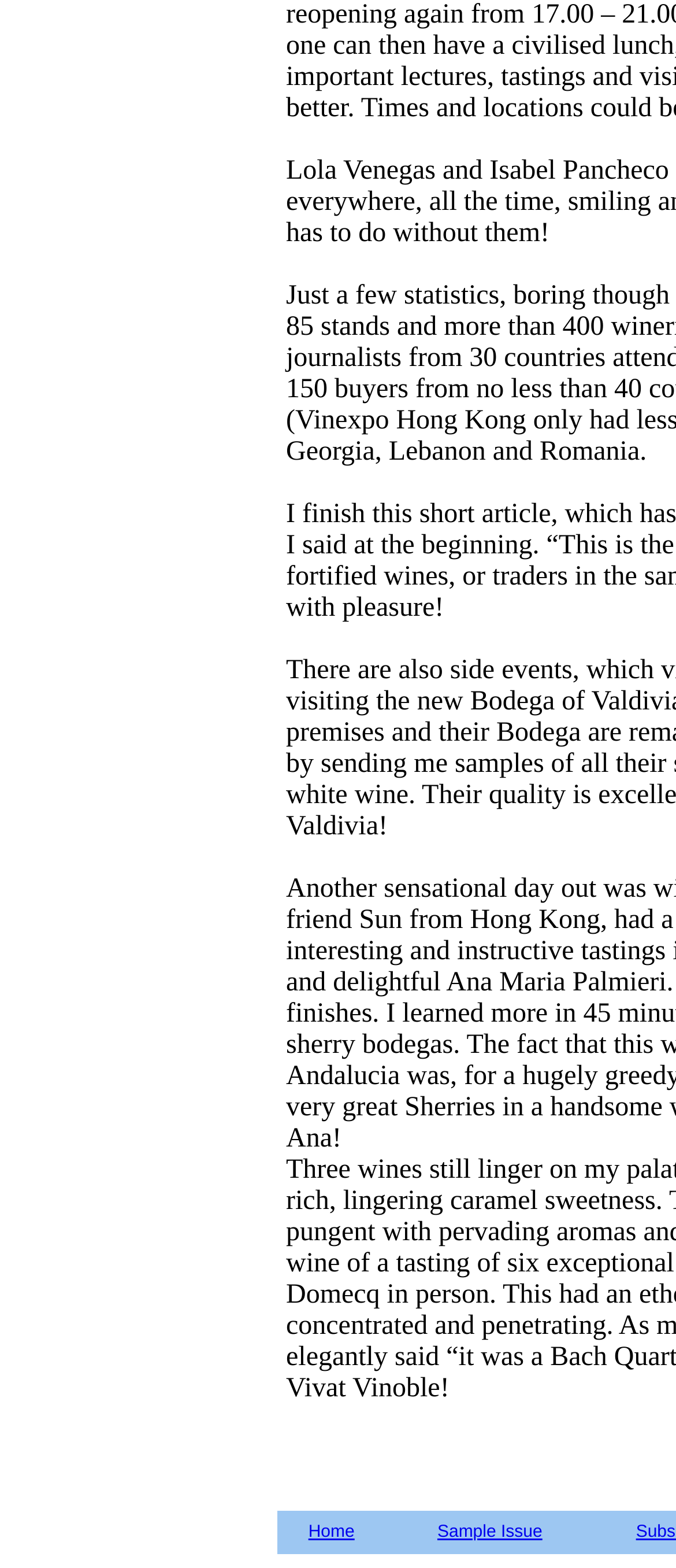Identify the bounding box for the UI element described as: "Home". Ensure the coordinates are four float numbers between 0 and 1, formatted as [left, top, right, bottom].

[0.456, 0.971, 0.525, 0.983]